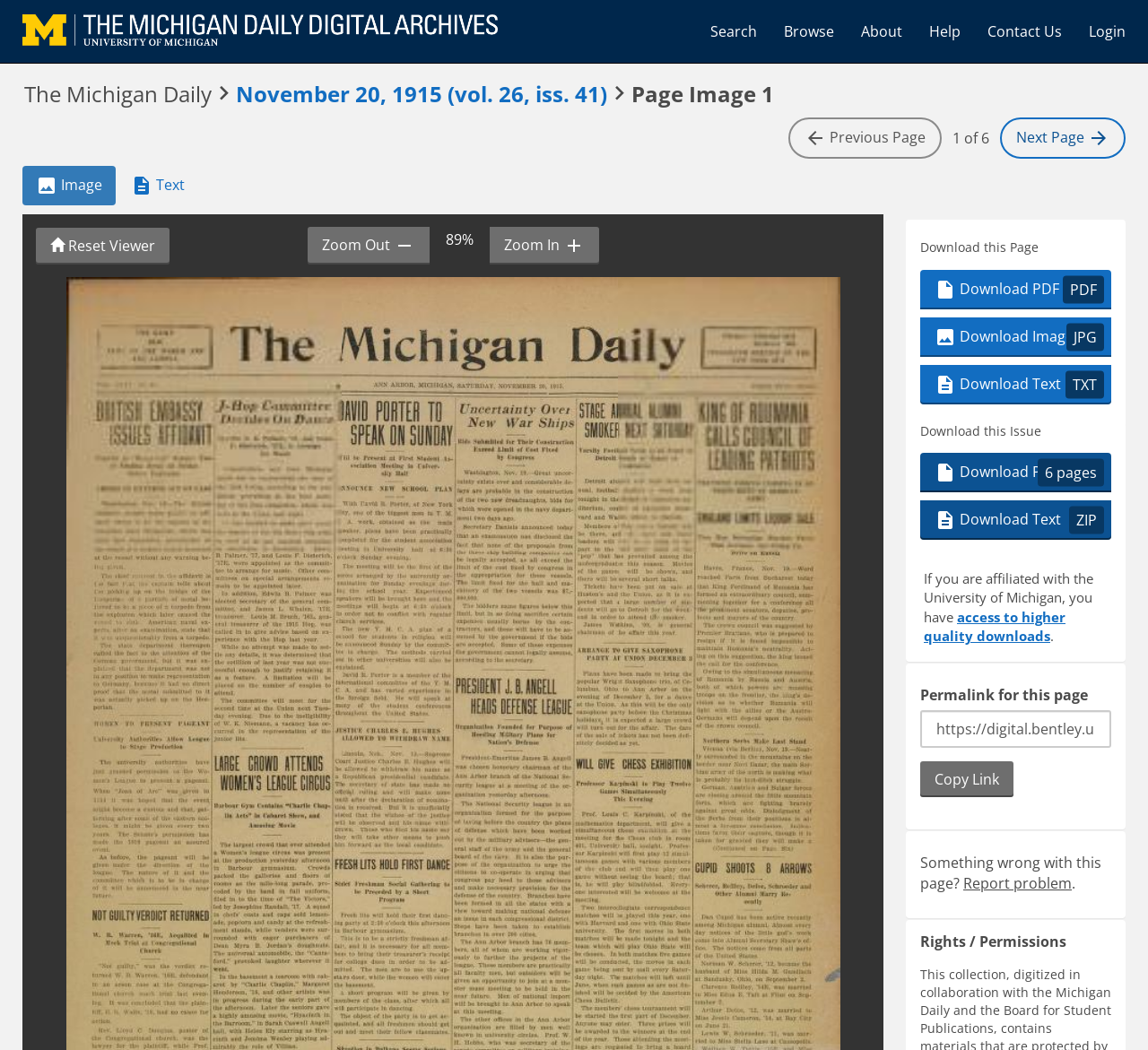Describe all significant elements and features of the webpage.

The webpage is an archive of The Michigan Daily, a newspaper publication from November 20, 1915 (vol. 26, iss. 41). At the top left, there is a link to "The Michigan Daily Digital Archives" accompanied by an image with the same name. To the right of this, there are five links: "Search", "Browse", "About", "Help", and "Contact Us", followed by a "Login" link at the top right corner.

Below the top navigation bar, there is a heading that reads "The Michigan Daily November 20, 1915 (vol. 26, iss. 41) Page Image 1", with a link to the specific issue date below it. The main content of the page is an image of the newspaper page, with navigation options to move to the previous or next page.

Above the image, there are two tabs: "Image" and "Text", allowing users to switch between viewing the page image and the text content. Below the image, there are zoom controls, including buttons to zoom in and out, and a text display showing the current zoom level.

To the right of the image, there are several sections. The "Page Options" section allows users to download the page in different formats, including PDF, JPG, and TXT. The "Download this Issue" section provides links to download the entire issue in PDF and ZIP formats. There is also a note about accessing higher-quality downloads for University of Michigan affiliates.

Further down, there is a "Permalink for this page" section with a textbox to copy the link, and a "Report problem" link in case something is wrong with the page. Finally, there is a "Rights / Permissions" section at the bottom of the page.